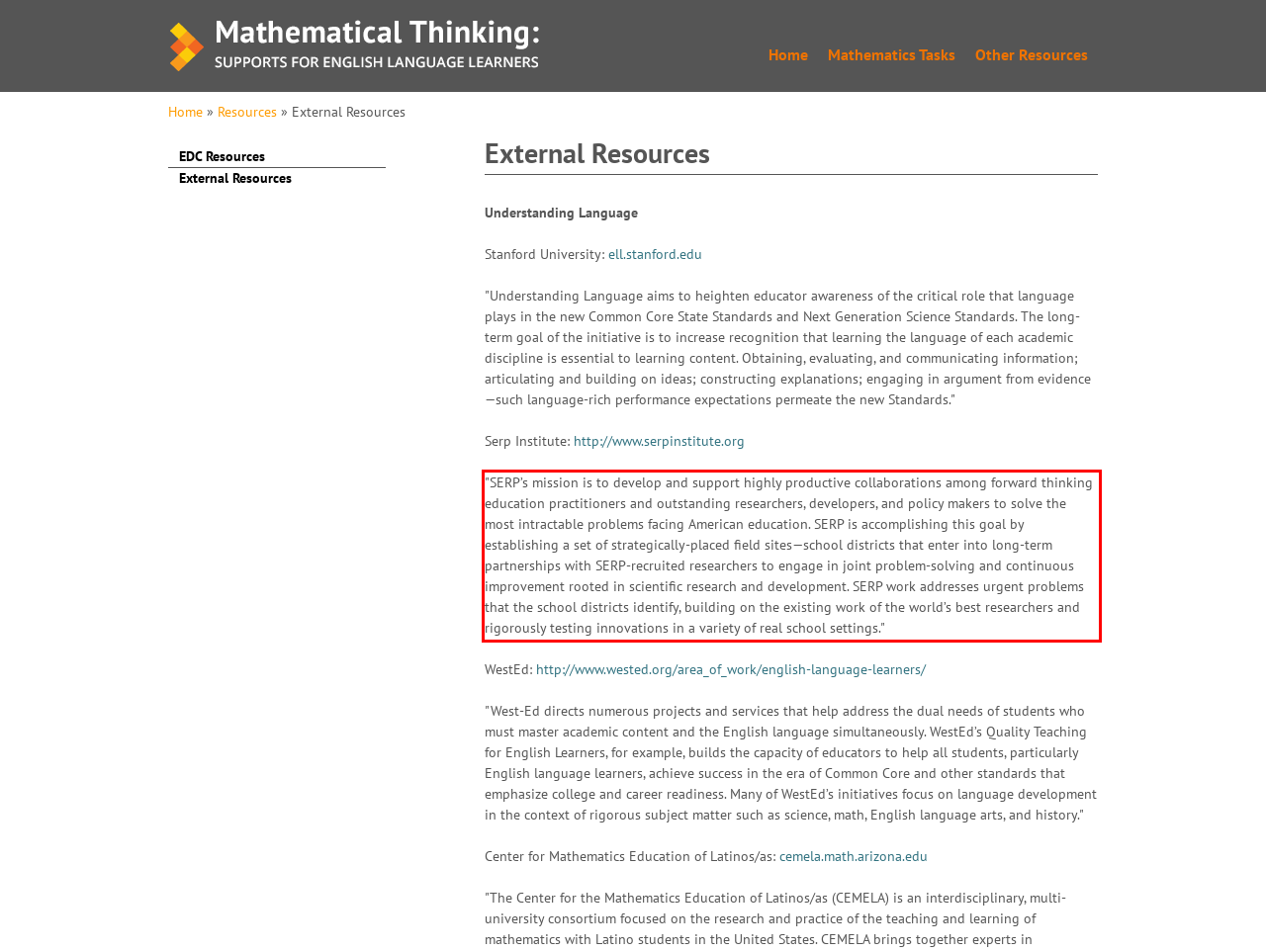Analyze the webpage screenshot and use OCR to recognize the text content in the red bounding box.

"SERP’s mission is to develop and support highly productive collaborations among forward thinking education practitioners and outstanding researchers, developers, and policy makers to solve the most intractable problems facing American education. SERP is accomplishing this goal by establishing a set of strategically-placed field sites—school districts that enter into long-term partnerships with SERP-recruited researchers to engage in joint problem-solving and continuous improvement rooted in scientific research and development. SERP work addresses urgent problems that the school districts identify, building on the existing work of the world’s best researchers and rigorously testing innovations in a variety of real school settings."